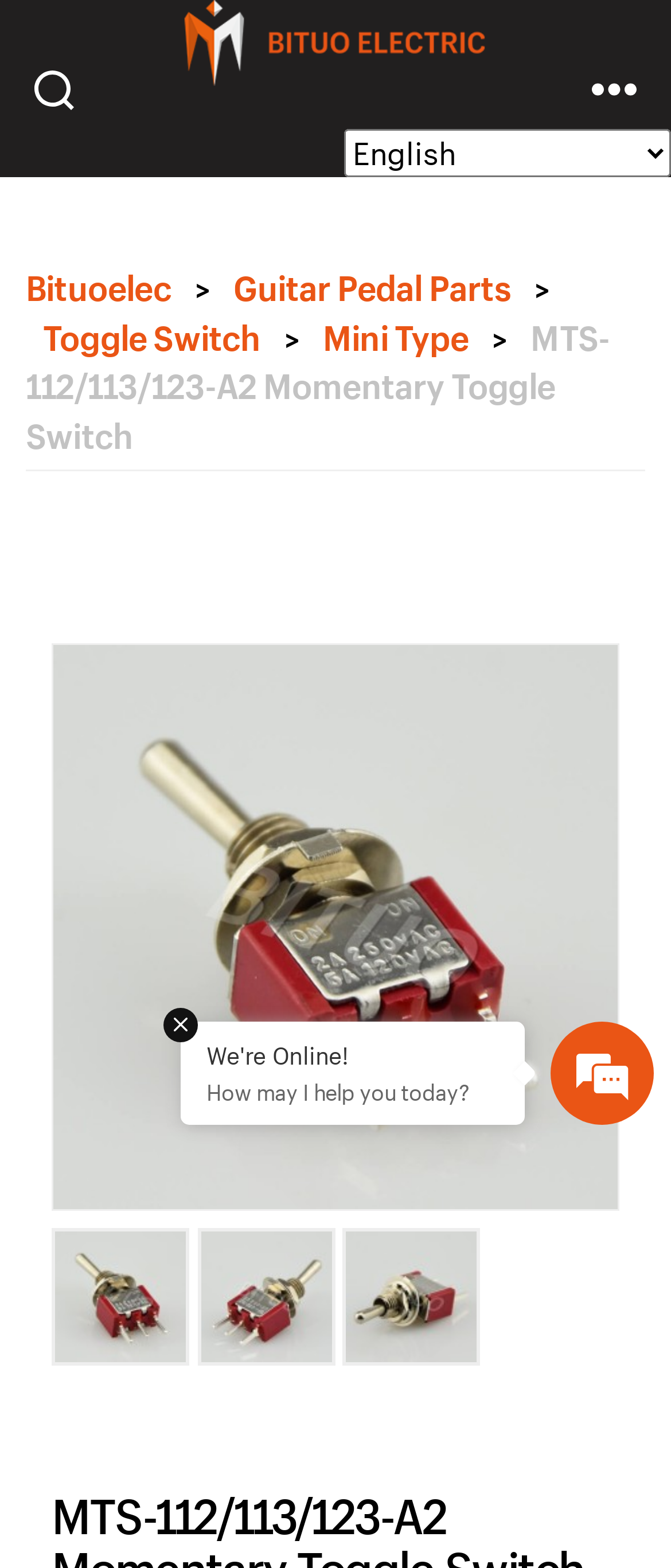How many images are there on the webpage?
Please answer using one word or phrase, based on the screenshot.

5